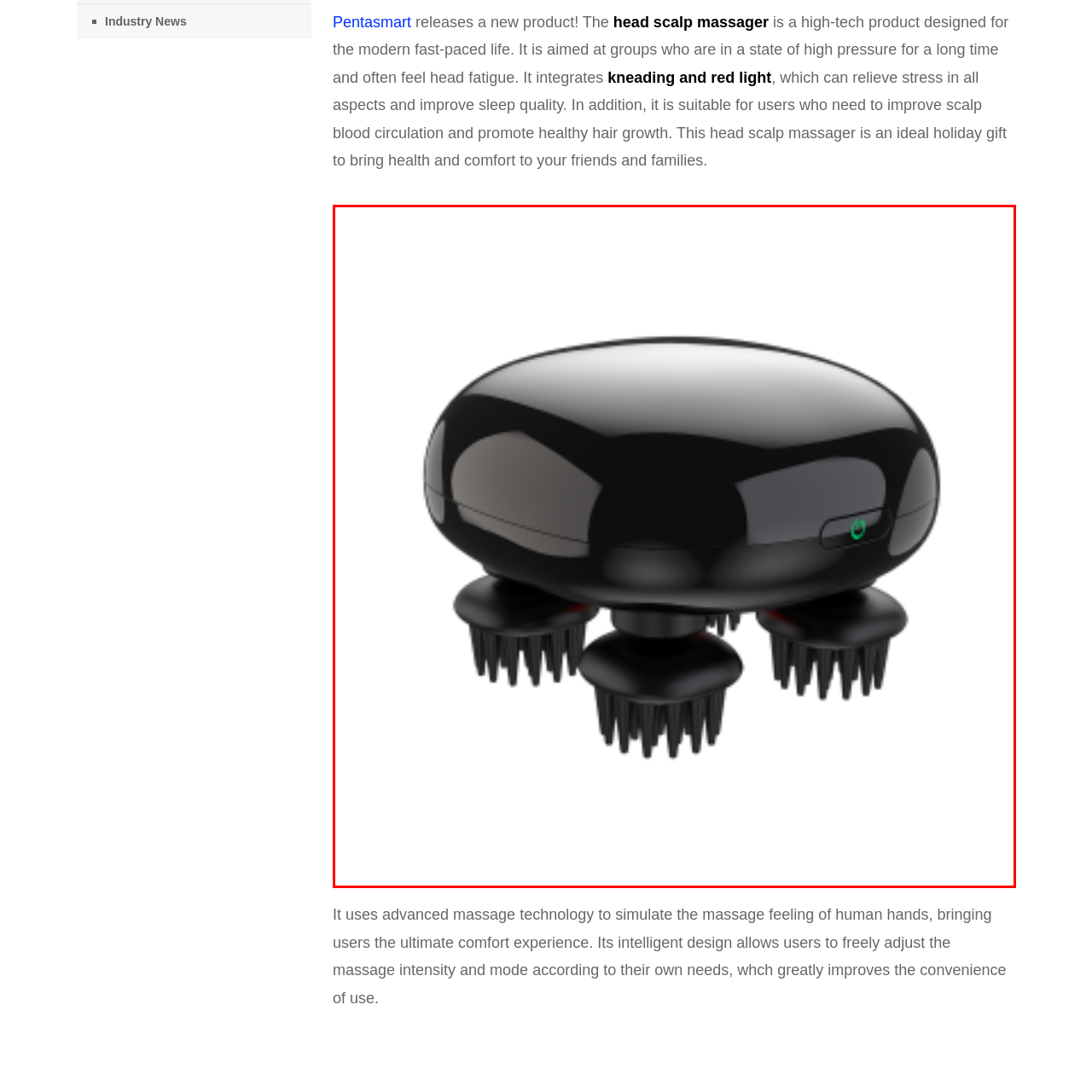Direct your attention to the image enclosed by the red boundary, What is the purpose of the massaging nodes? 
Answer concisely using a single word or phrase.

Soothe tension and promote blood circulation